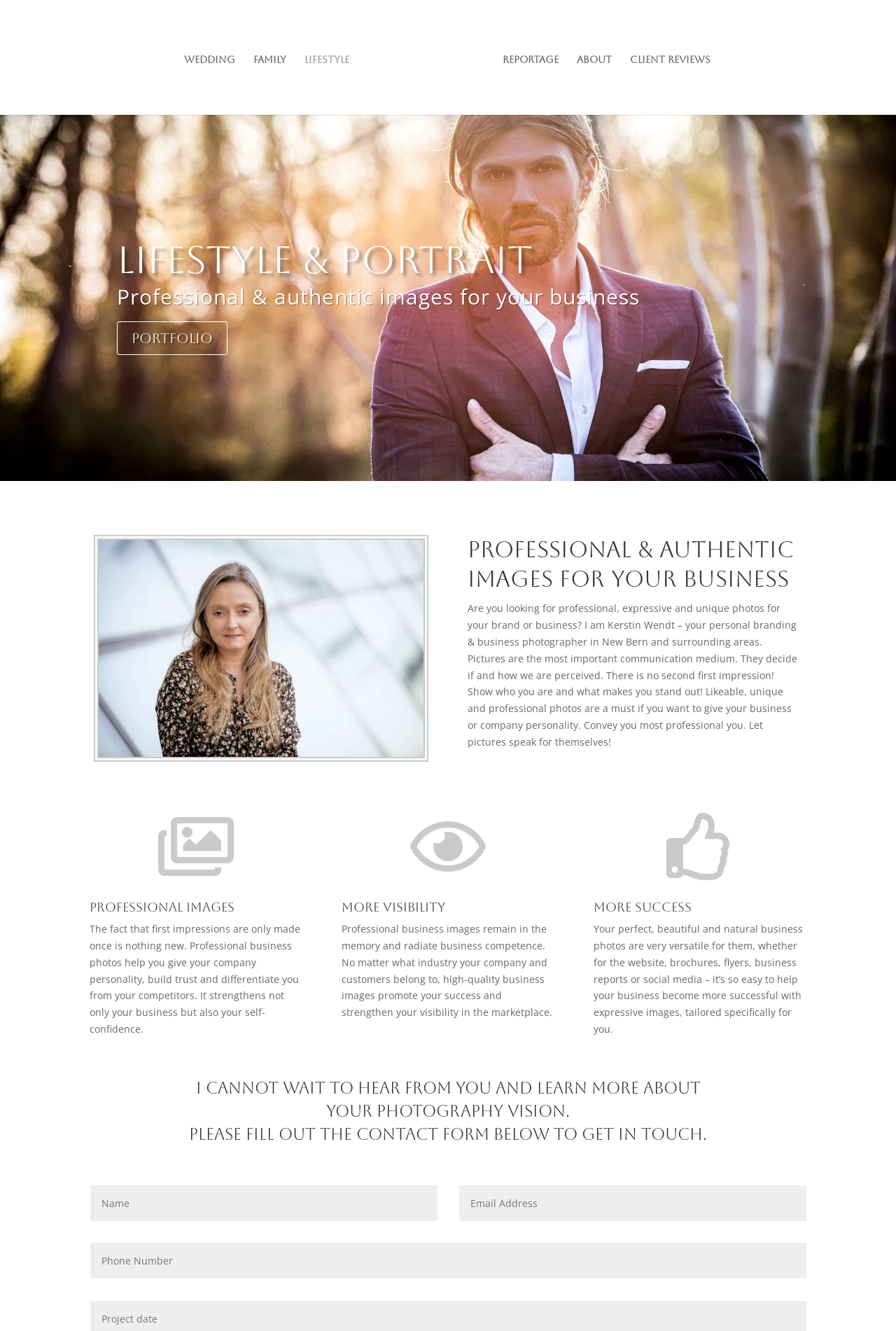Determine the coordinates of the bounding box that should be clicked to complete the instruction: "Click on Reportage". The coordinates should be represented by four float numbers between 0 and 1: [left, top, right, bottom].

[0.561, 0.041, 0.623, 0.086]